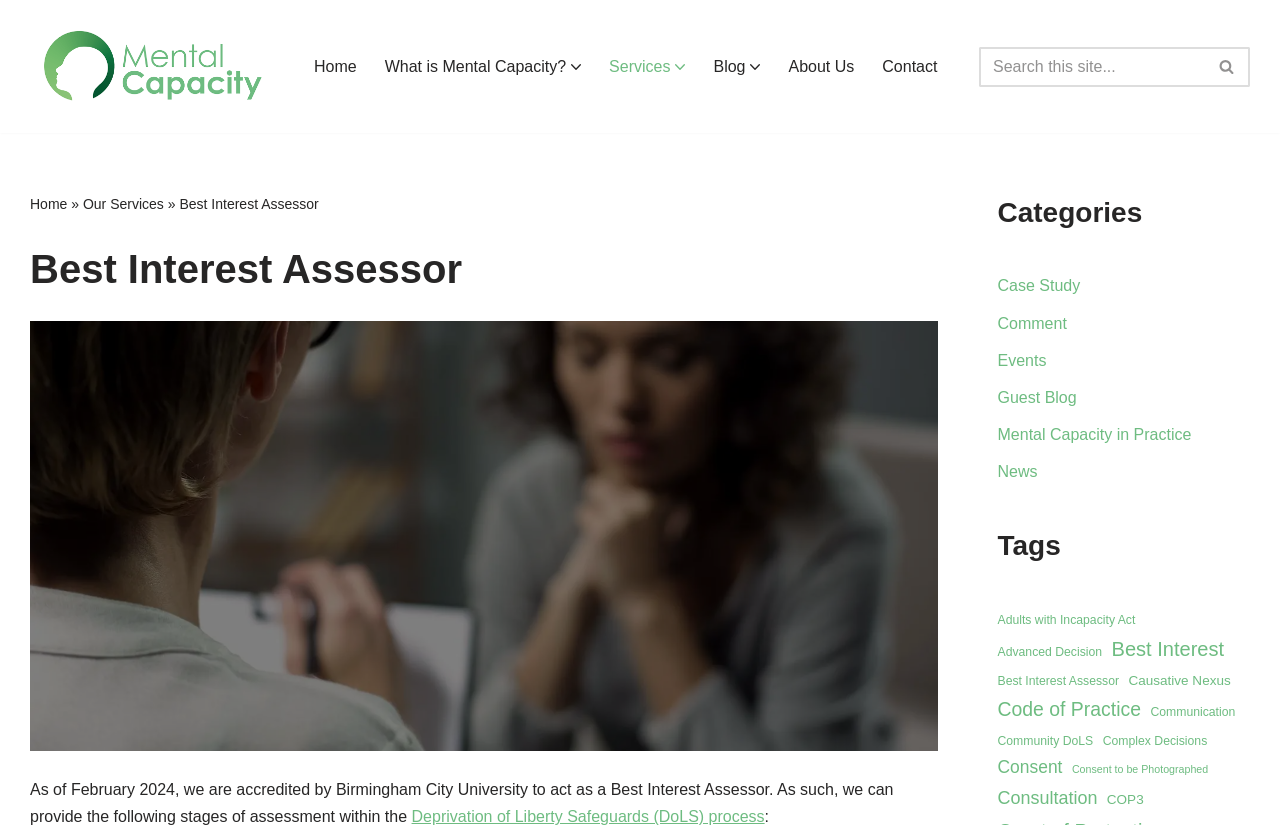Find the primary header on the webpage and provide its text.

Best Interest Assessor